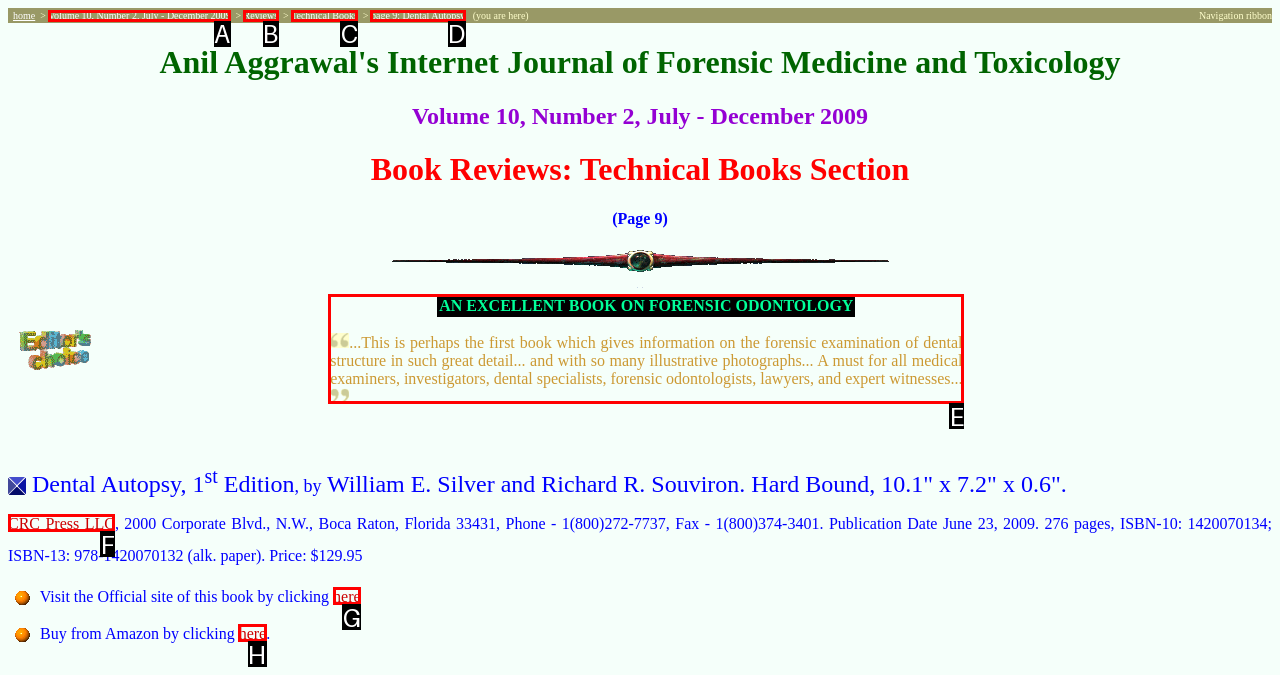Identify the HTML element to click to execute this task: View the book details Respond with the letter corresponding to the proper option.

E